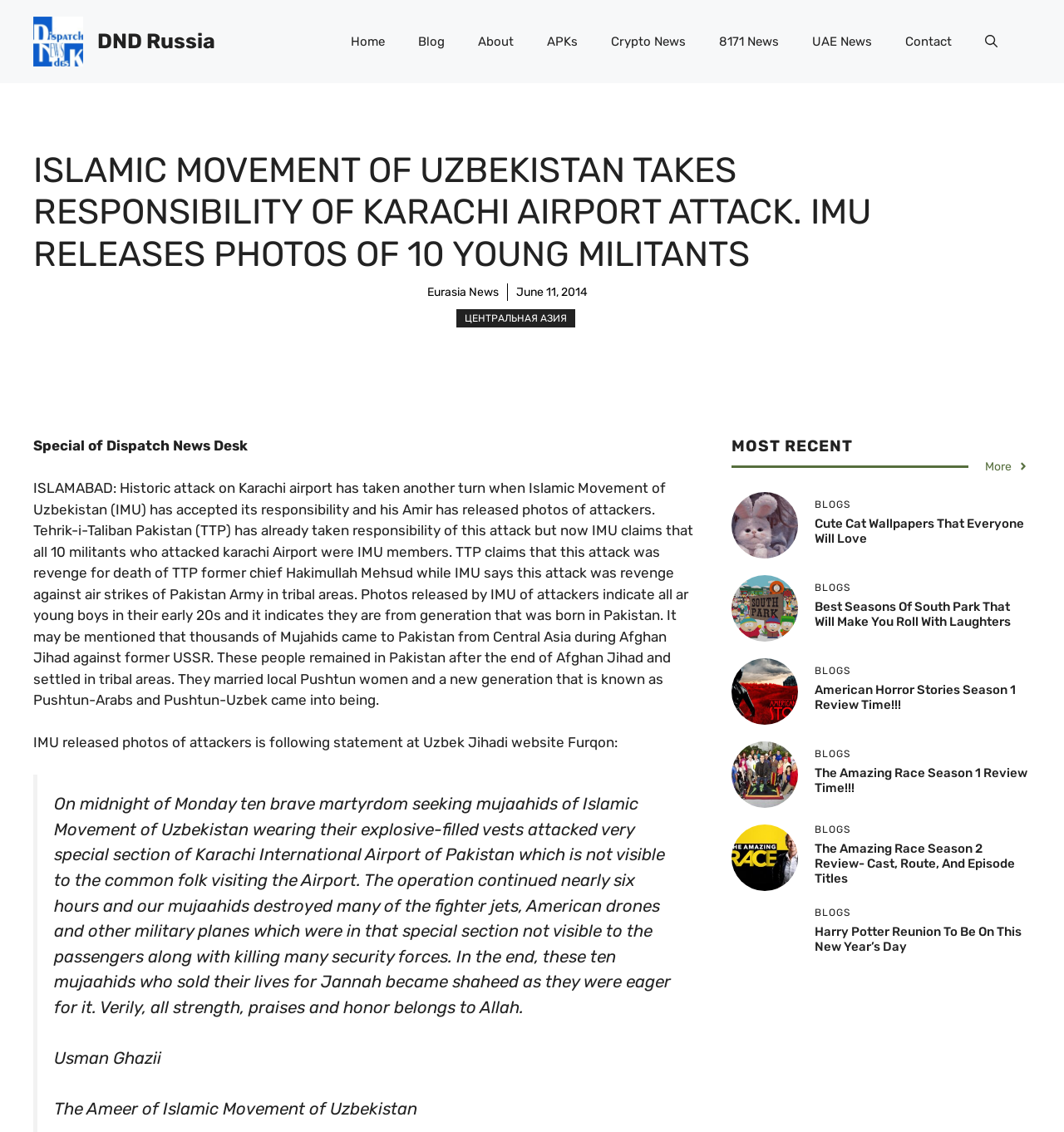What is the name of the Uzbek Jihadi website mentioned in the article?
Give a single word or phrase as your answer by examining the image.

Furqon